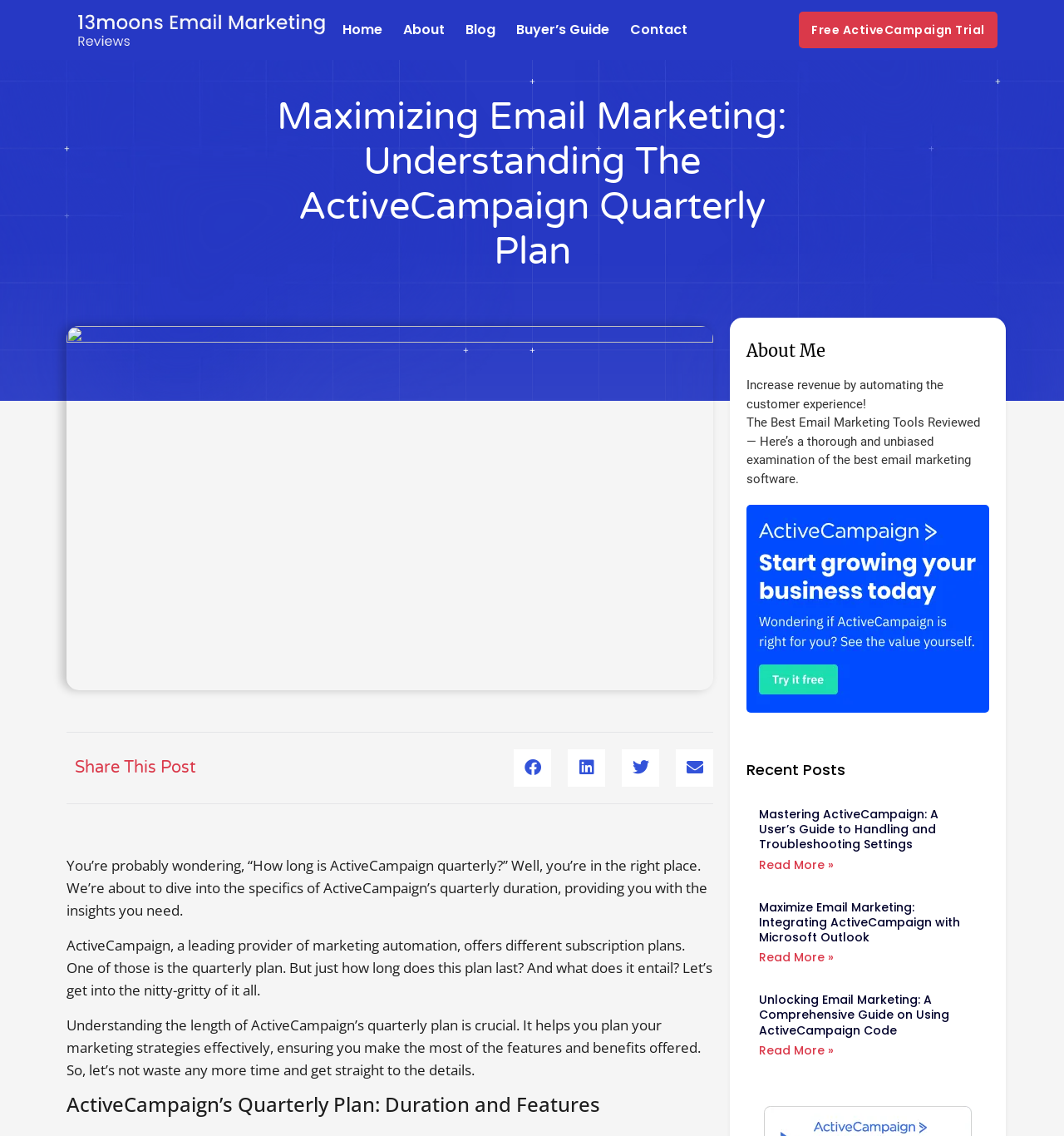Determine the bounding box coordinates of the clickable region to follow the instruction: "Click on the 'Free ActiveCampaign Trial' button".

[0.751, 0.01, 0.937, 0.042]